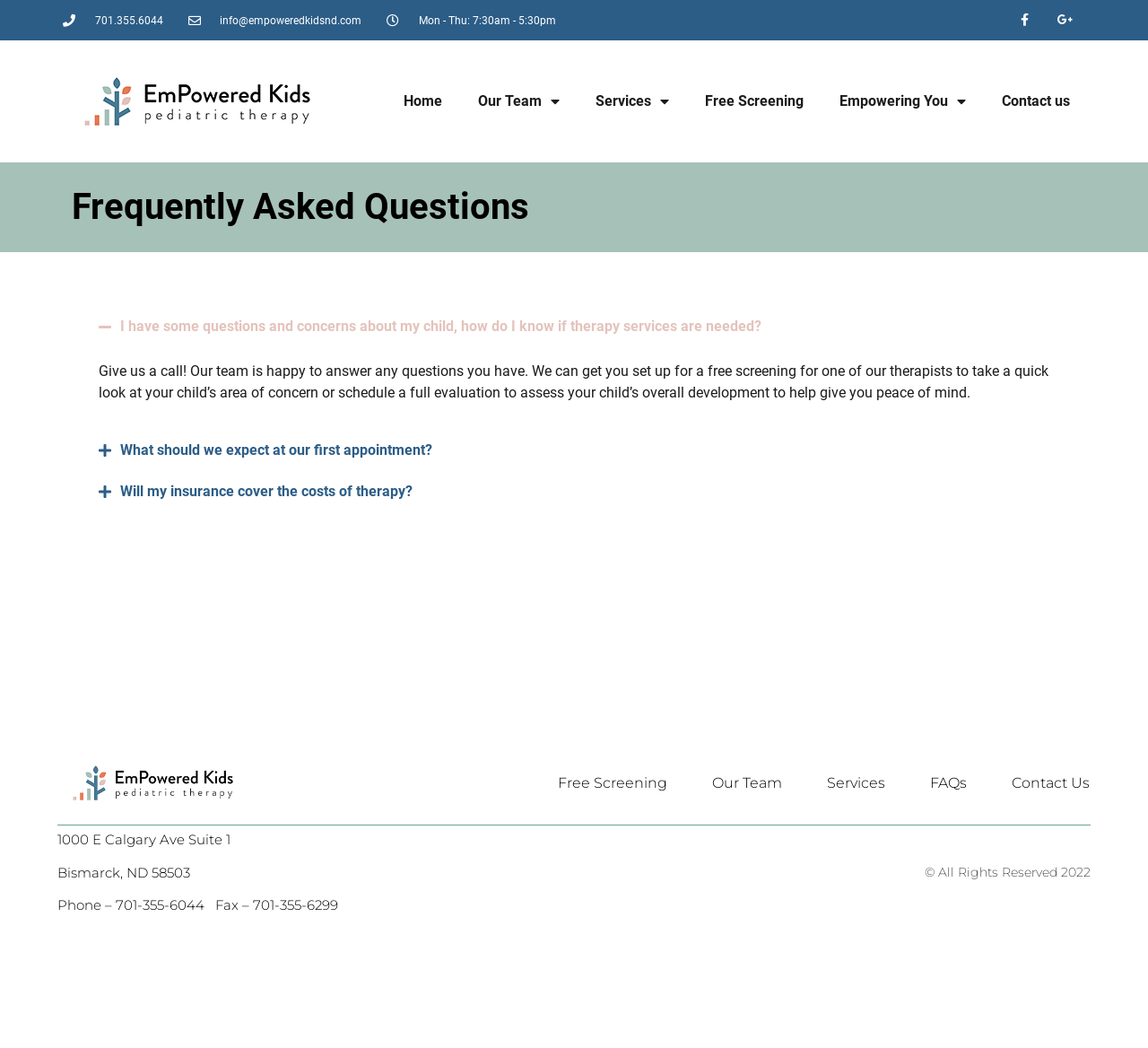Please identify the bounding box coordinates of the element's region that needs to be clicked to fulfill the following instruction: "Visit the Facebook page". The bounding box coordinates should consist of four float numbers between 0 and 1, i.e., [left, top, right, bottom].

[0.875, 0.0, 0.91, 0.038]